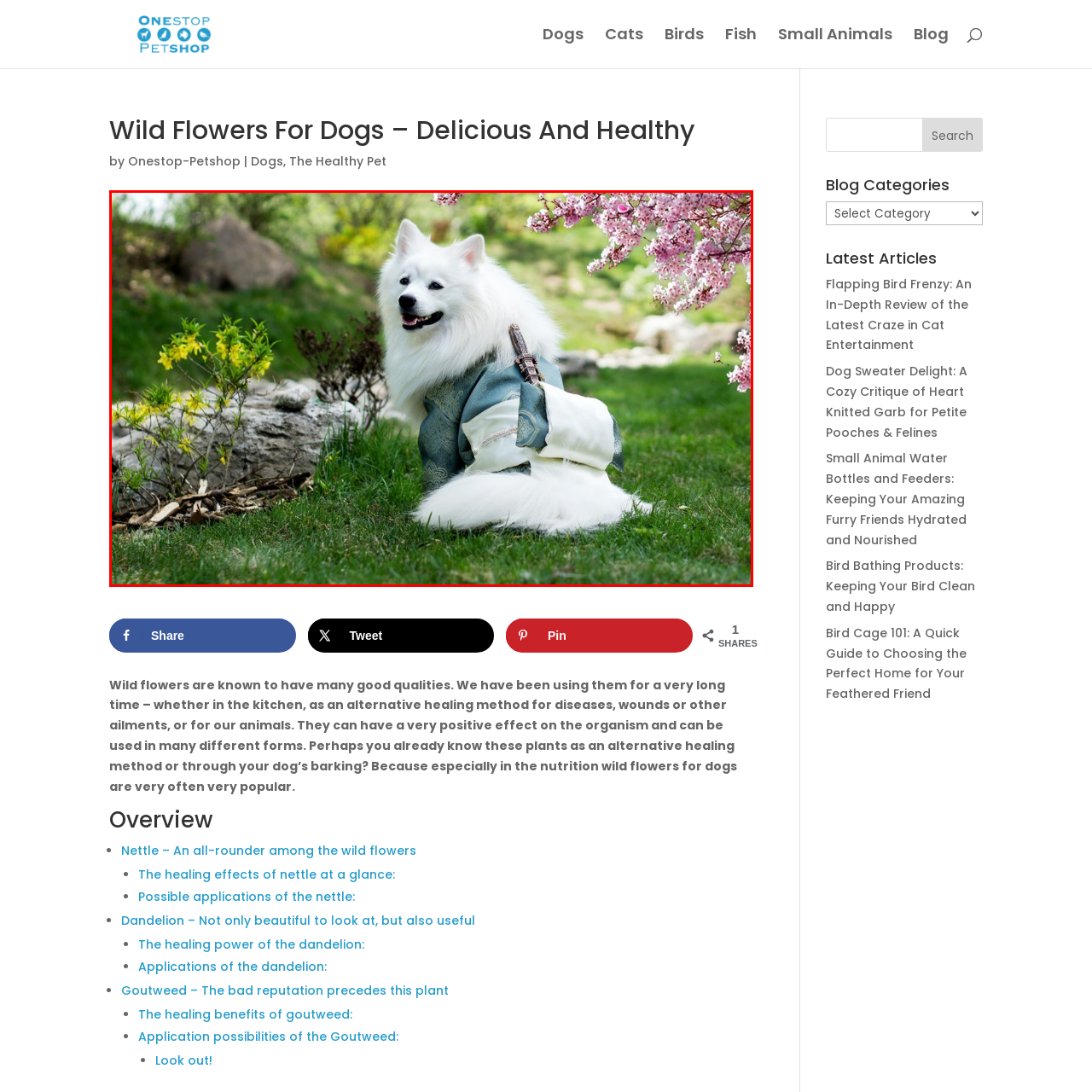What is surrounding the dog in the image?
Focus on the visual details within the red bounding box and provide an in-depth answer based on your observations.

The caption sets the scene by describing the dog as sitting 'amidst blooming pink cherry blossoms and lush greenery', which provides a clear picture of the surroundings in the image.